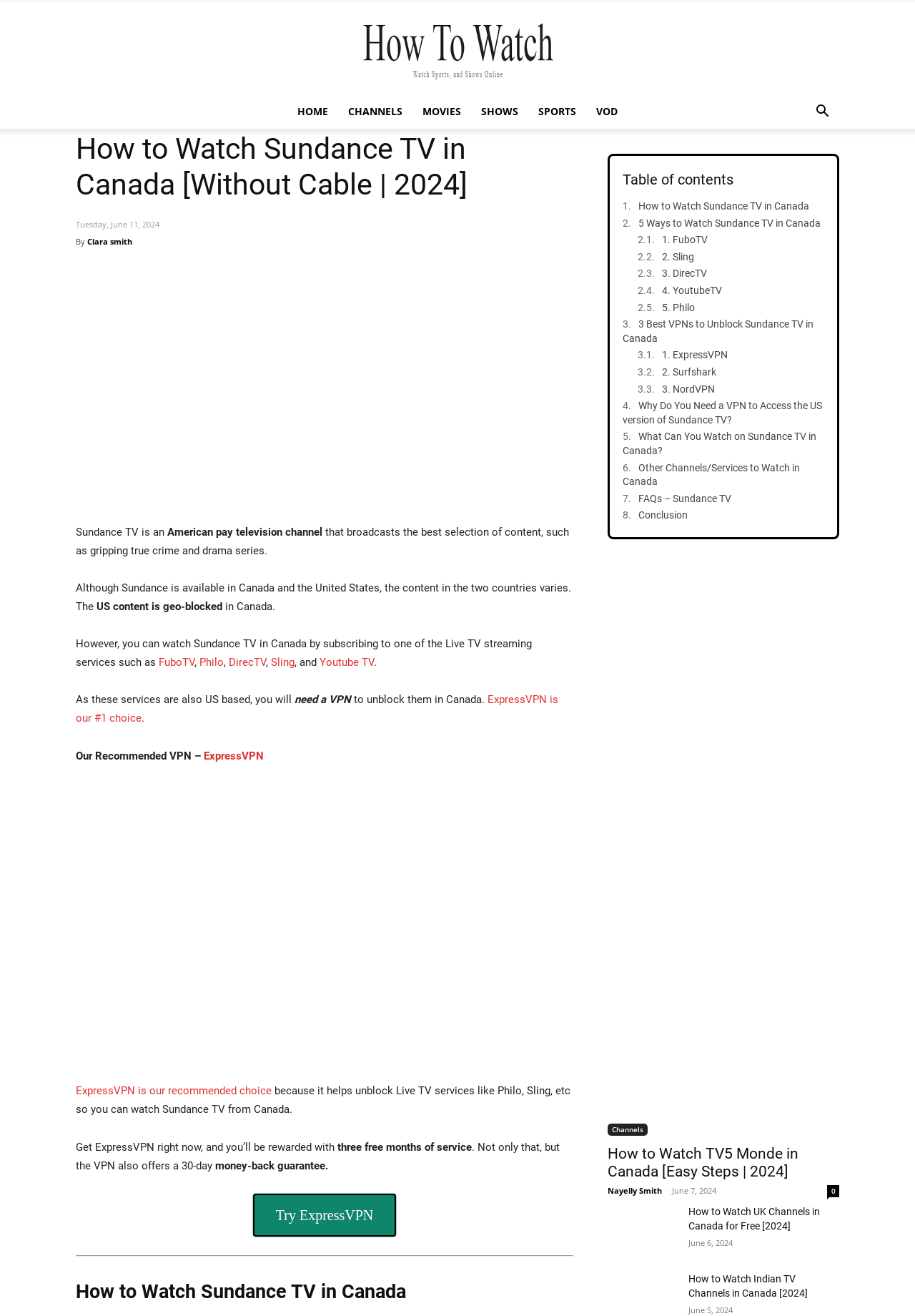What is the author's name of the article?
Please look at the screenshot and answer using one word or phrase.

Clara Smith